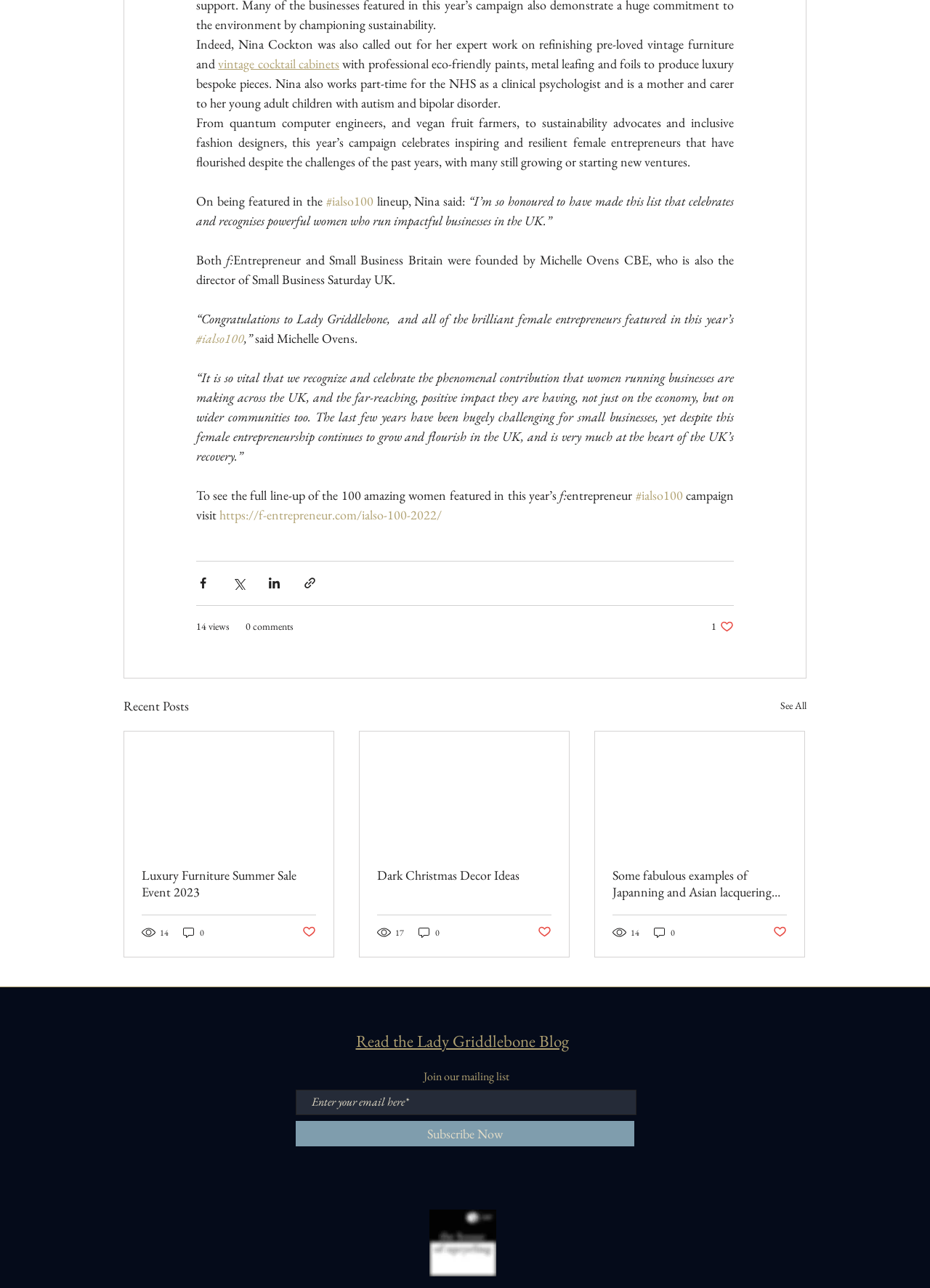Please identify the bounding box coordinates of the element's region that should be clicked to execute the following instruction: "Visit the full line-up of the 100 amazing women featured in this year’s campaign". The bounding box coordinates must be four float numbers between 0 and 1, i.e., [left, top, right, bottom].

[0.236, 0.393, 0.475, 0.406]